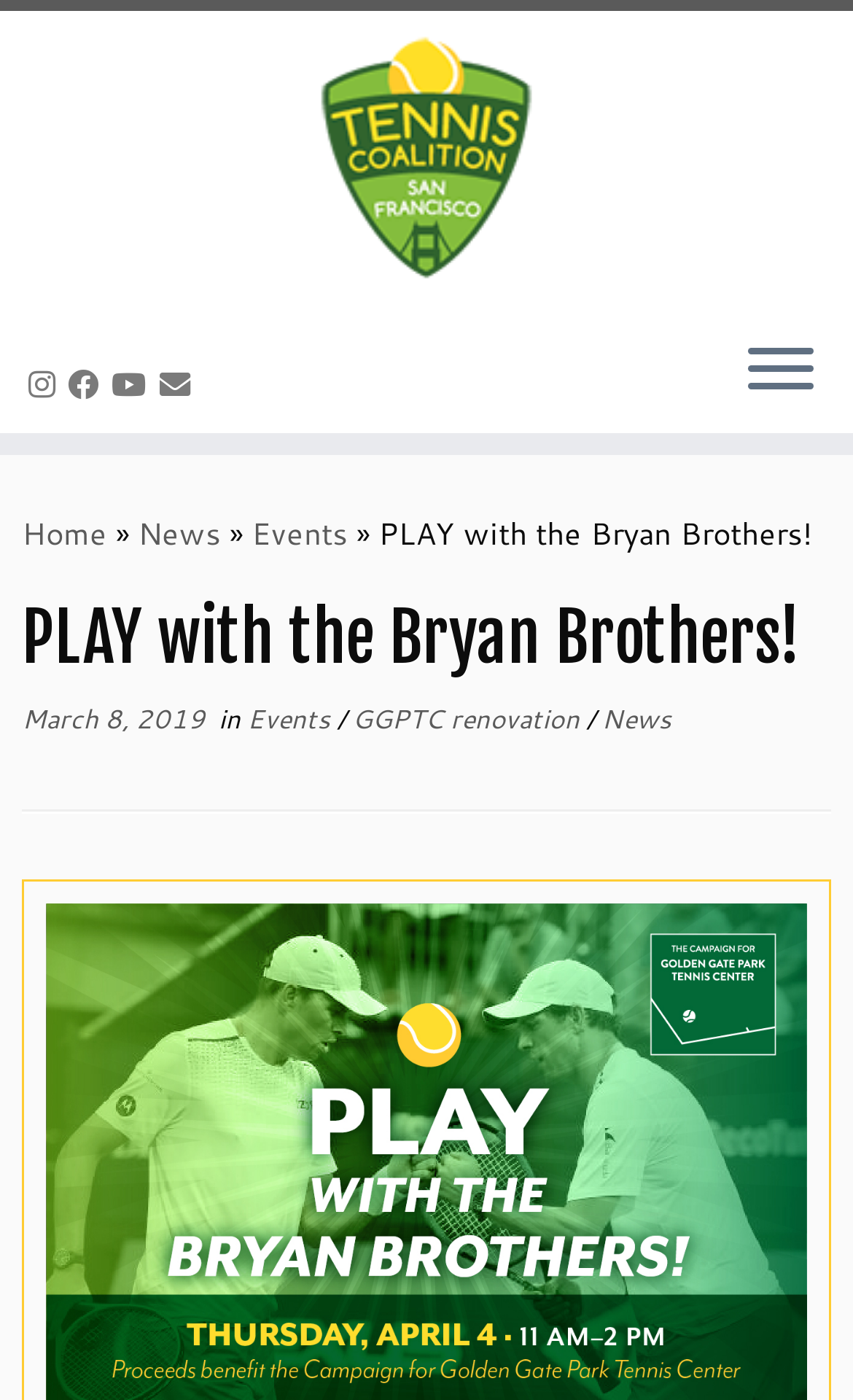Answer the question briefly using a single word or phrase: 
What is the event mentioned on the webpage?

PLAY with the Bryan Brothers!